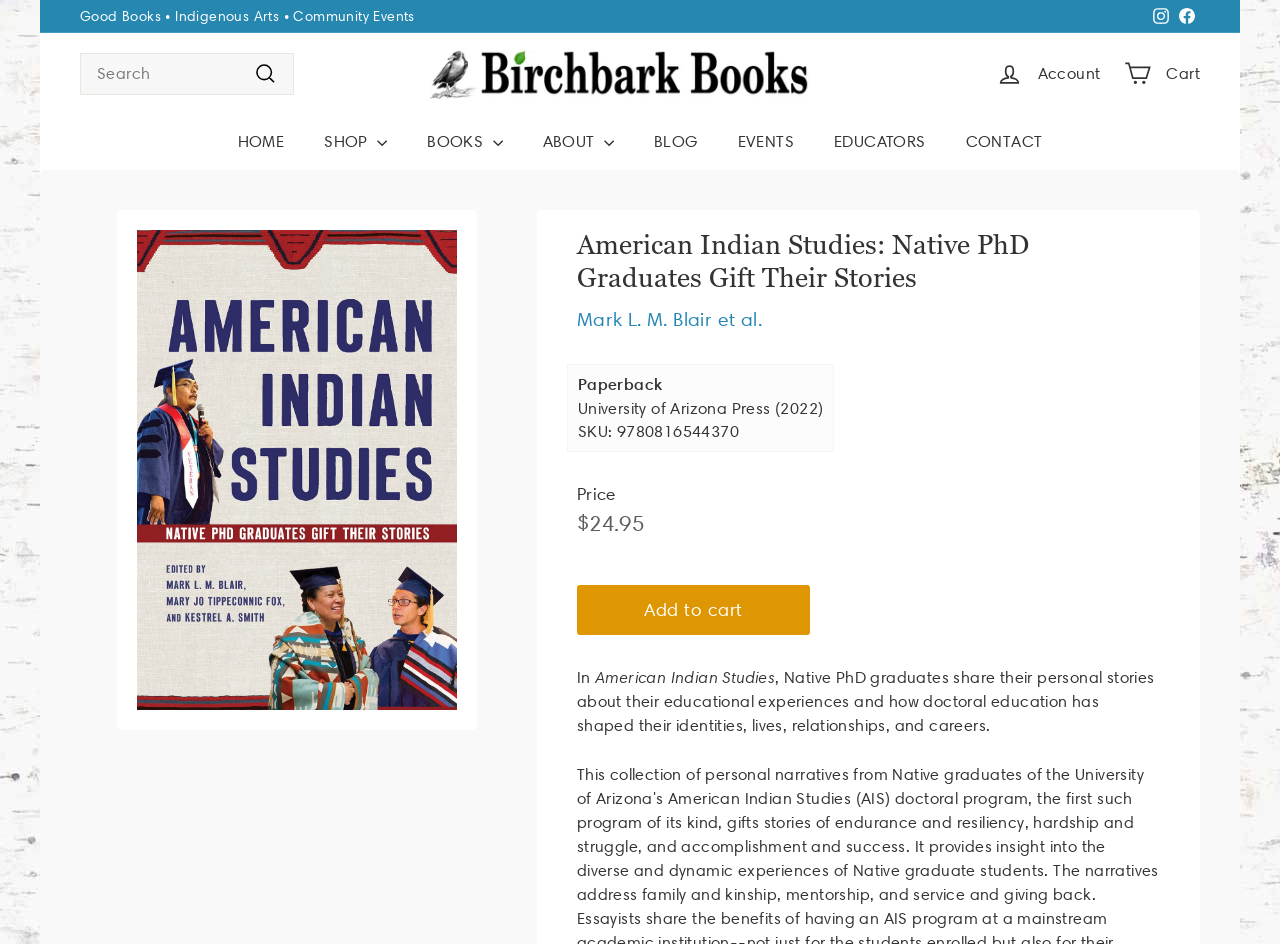Locate the bounding box coordinates of the region to be clicked to comply with the following instruction: "Add to cart". The coordinates must be four float numbers between 0 and 1, in the form [left, top, right, bottom].

[0.451, 0.62, 0.633, 0.673]